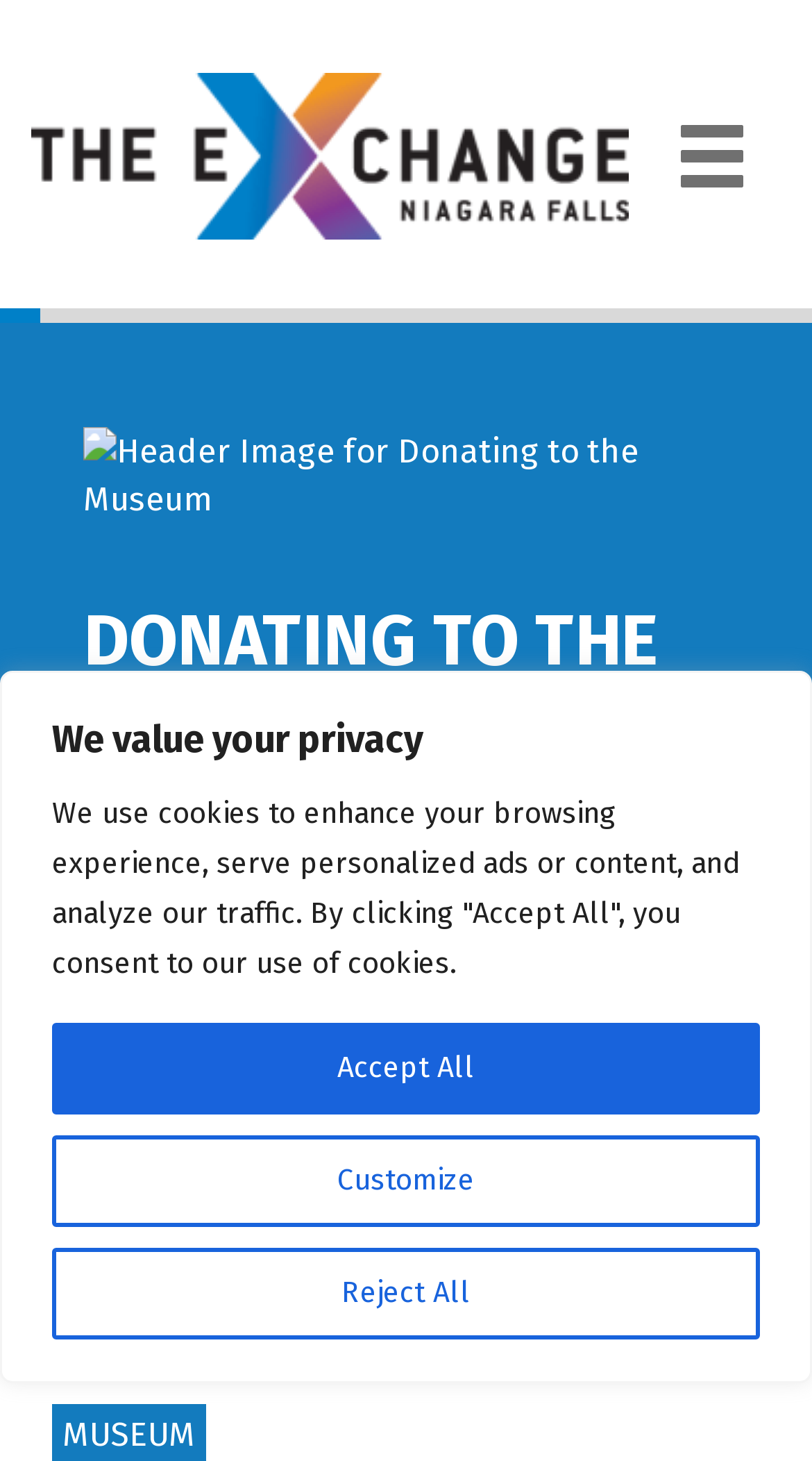Identify the bounding box coordinates of the clickable region required to complete the instruction: "View the FAQ page". The coordinates should be given as four float numbers within the range of 0 and 1, i.e., [left, top, right, bottom].

[0.154, 0.575, 0.223, 0.602]